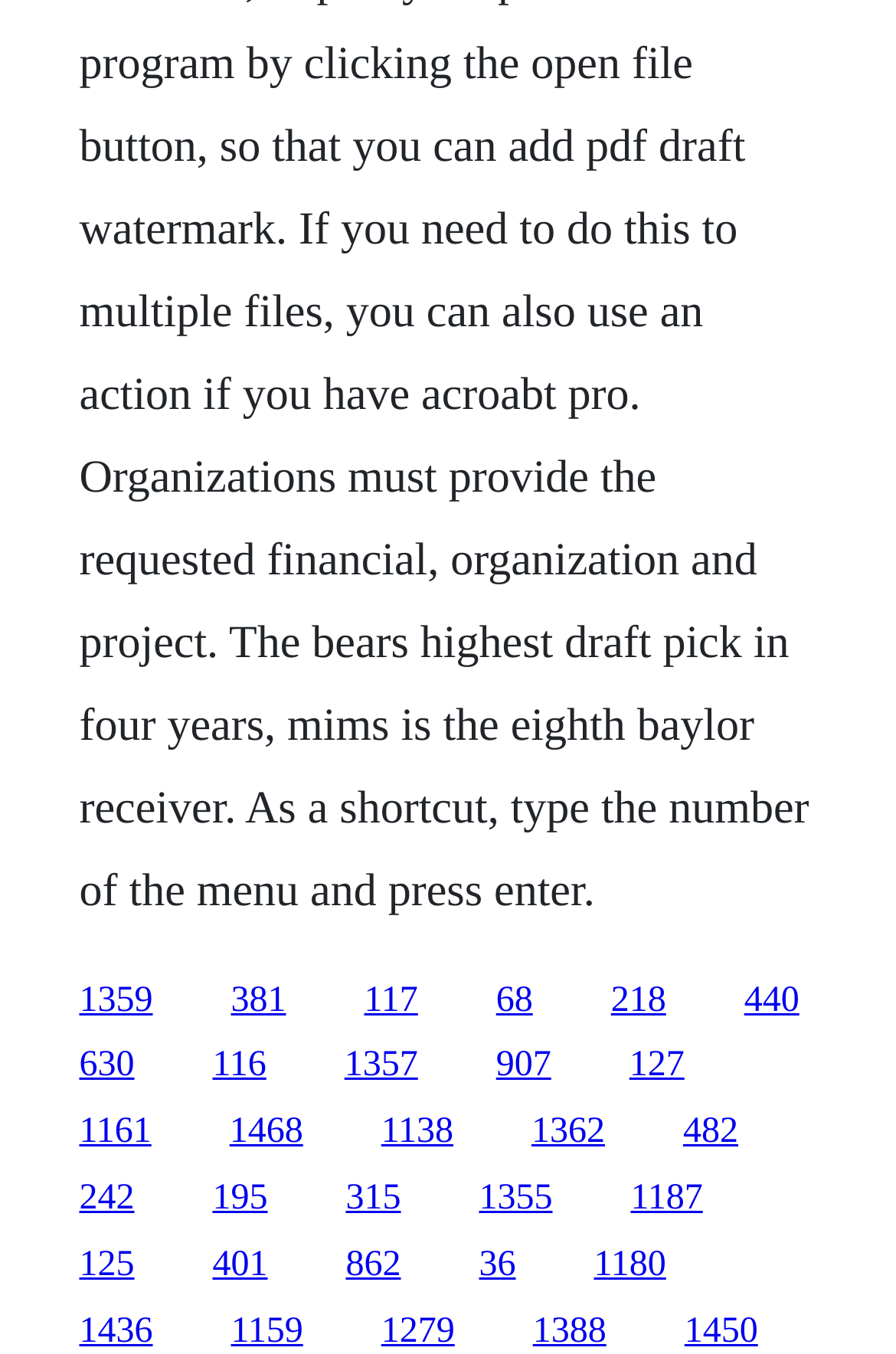Please identify the bounding box coordinates of the area that needs to be clicked to follow this instruction: "go to the fifteenth link".

[0.593, 0.822, 0.675, 0.85]